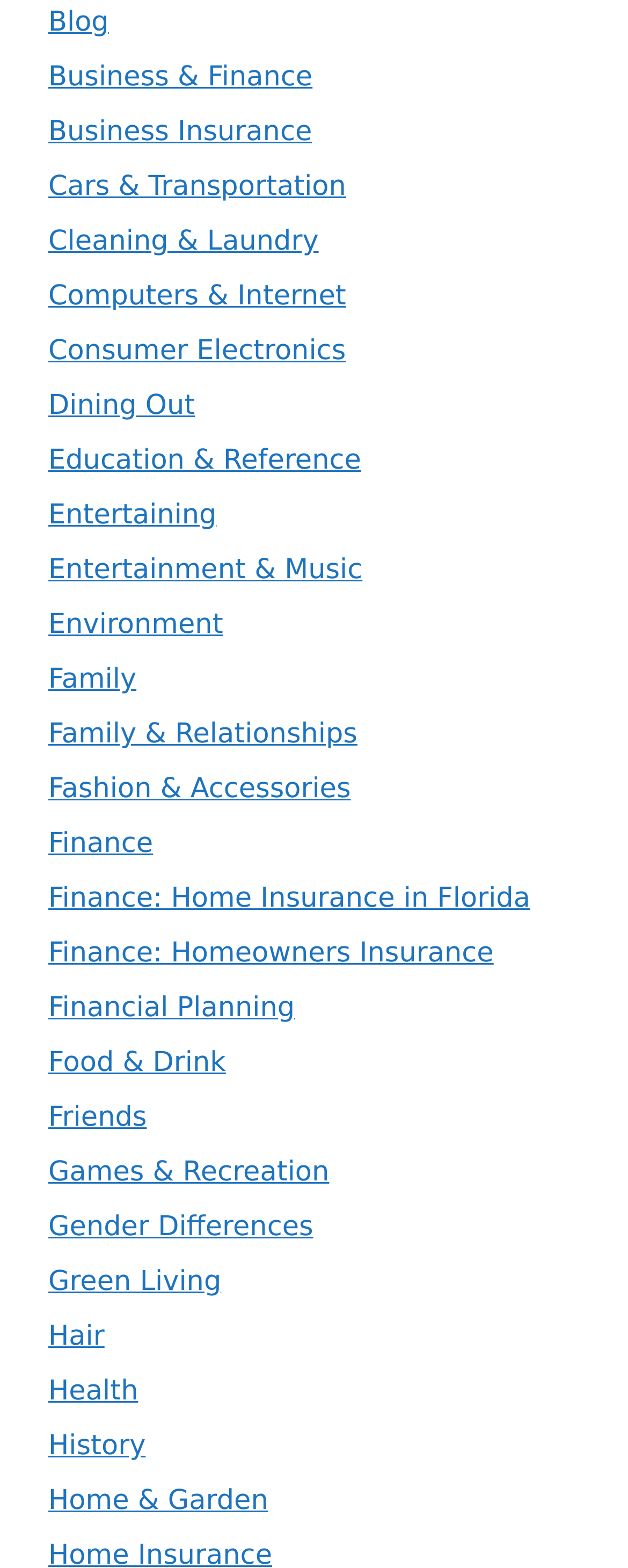How many categories are listed?
Look at the image and respond with a one-word or short-phrase answer.

27